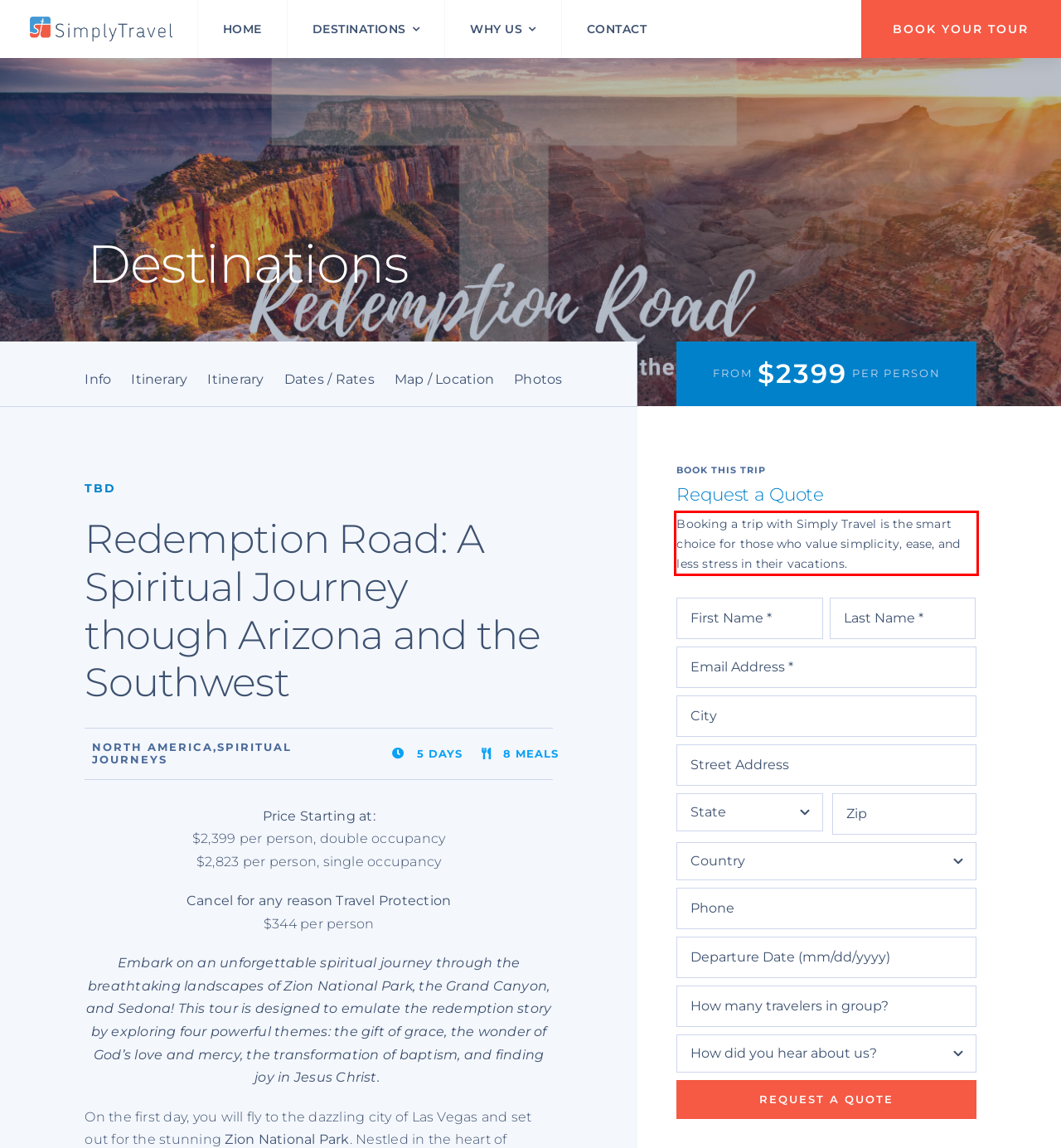Identify the text inside the red bounding box on the provided webpage screenshot by performing OCR.

Booking a trip with Simply Travel is the smart choice for those who value simplicity, ease, and less stress in their vacations.